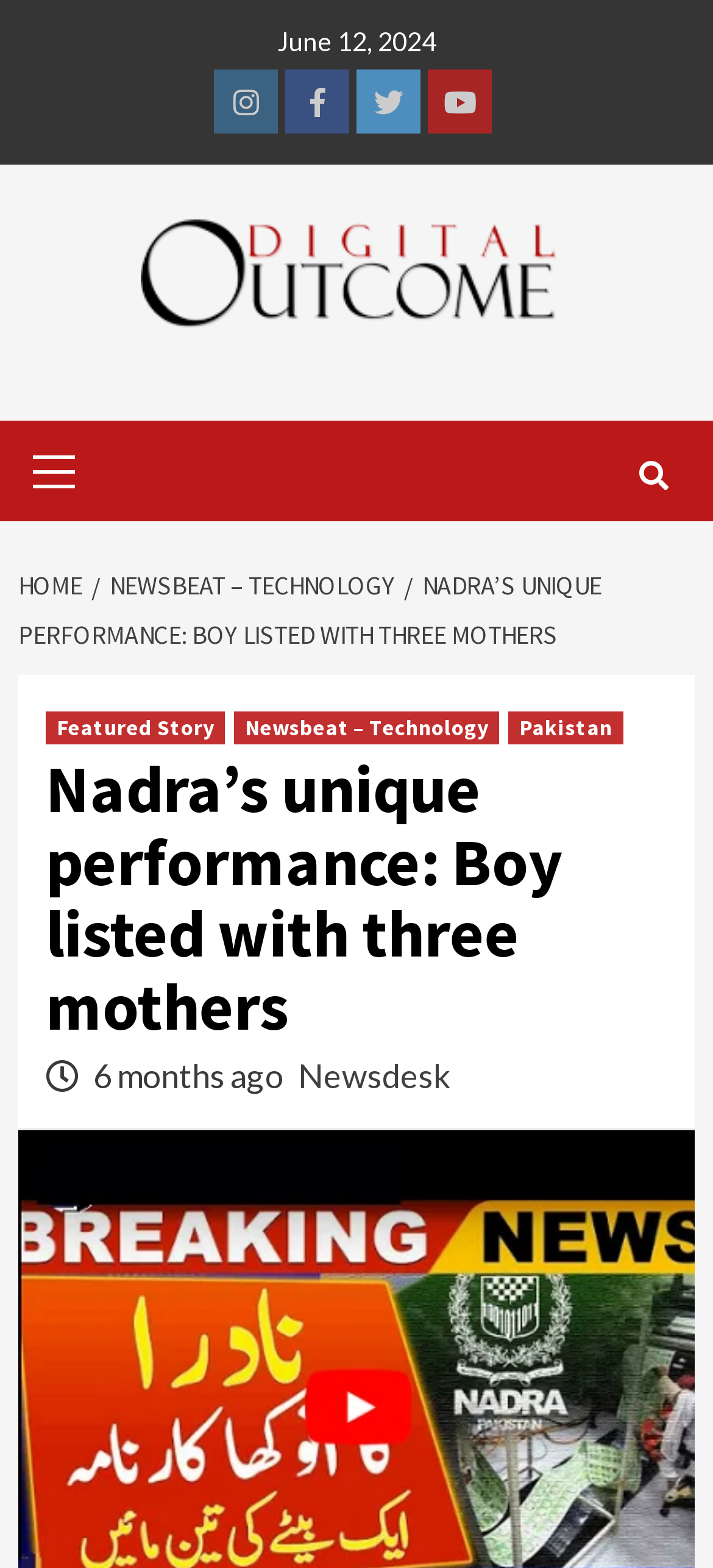Convey a detailed summary of the webpage, mentioning all key elements.

The webpage appears to be a news article from Daily Outcome, with the title "Nadra's Unique Performance: Boy Listed With Three Mothers". At the top of the page, there is a date "June 12, 2024" and a row of social media links, including Instagram, Facebook, Twitter, and Youtube, positioned horizontally and centered.

Below the social media links, there is a logo of Daily Outcome, which is also a link, taking up a significant portion of the top section. To the left of the logo, there is a primary menu with a link labeled "Primary Menu". On the right side, there is a search icon.

The main content of the page is divided into sections. The breadcrumbs navigation is located below the top section, with links to "HOME", "NEWSBEAT – TECHNOLOGY", and the current article "NADRA’S UNIQUE PERFORMANCE: BOY LISTED WITH THREE MOTHERS". 

The article's title "Nadra’s unique performance: Boy listed with three mothers" is a heading, followed by a series of links, including "Featured Story", "Newsbeat – Technology", and "Pakistan". The article's content is not explicitly described, but it appears to be a news story about NADRA, with a timestamp "6 months ago" and a byline "Newsdesk".